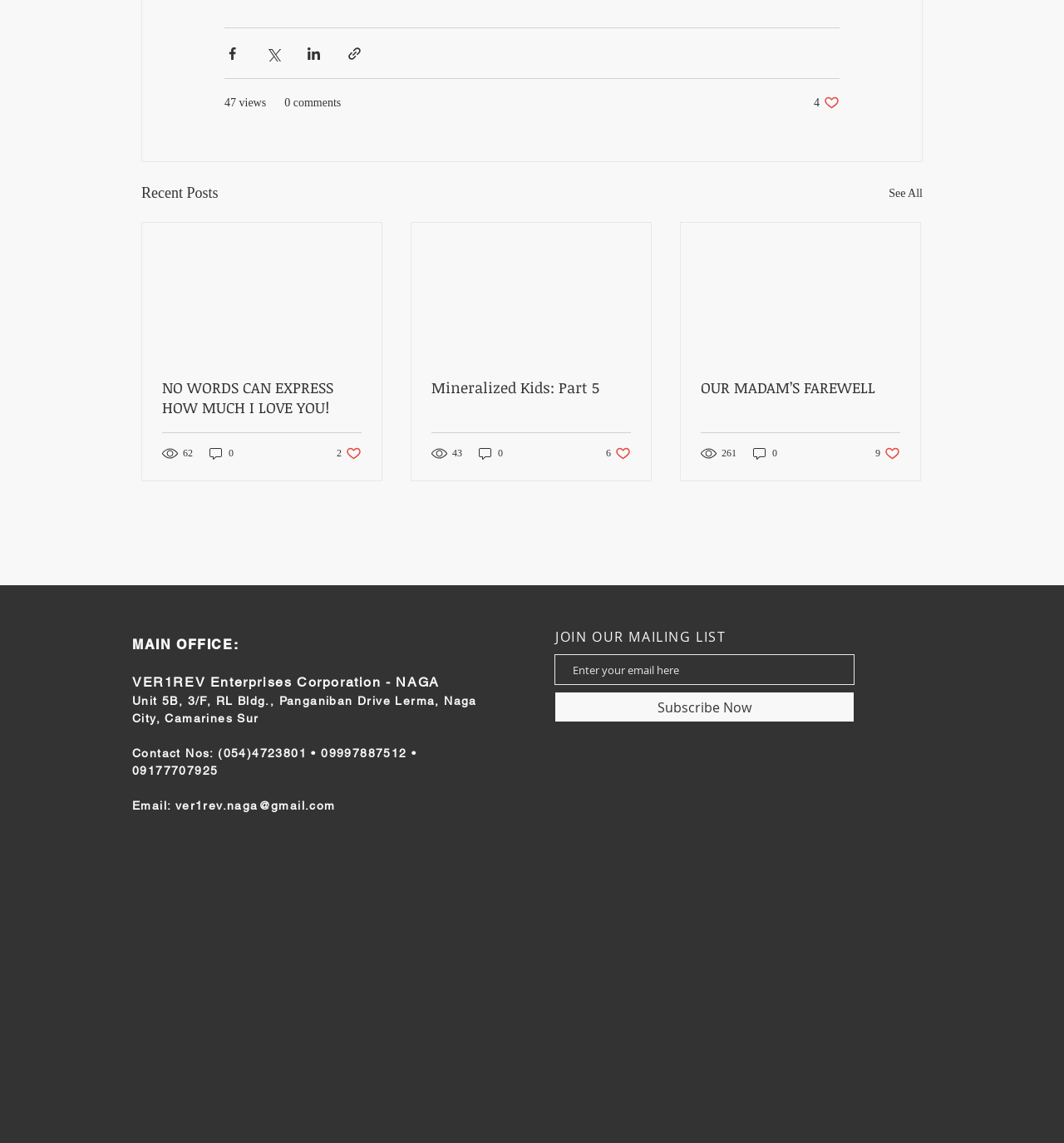Identify the bounding box coordinates for the element you need to click to achieve the following task: "Close the popup". The coordinates must be four float values ranging from 0 to 1, formatted as [left, top, right, bottom].

None